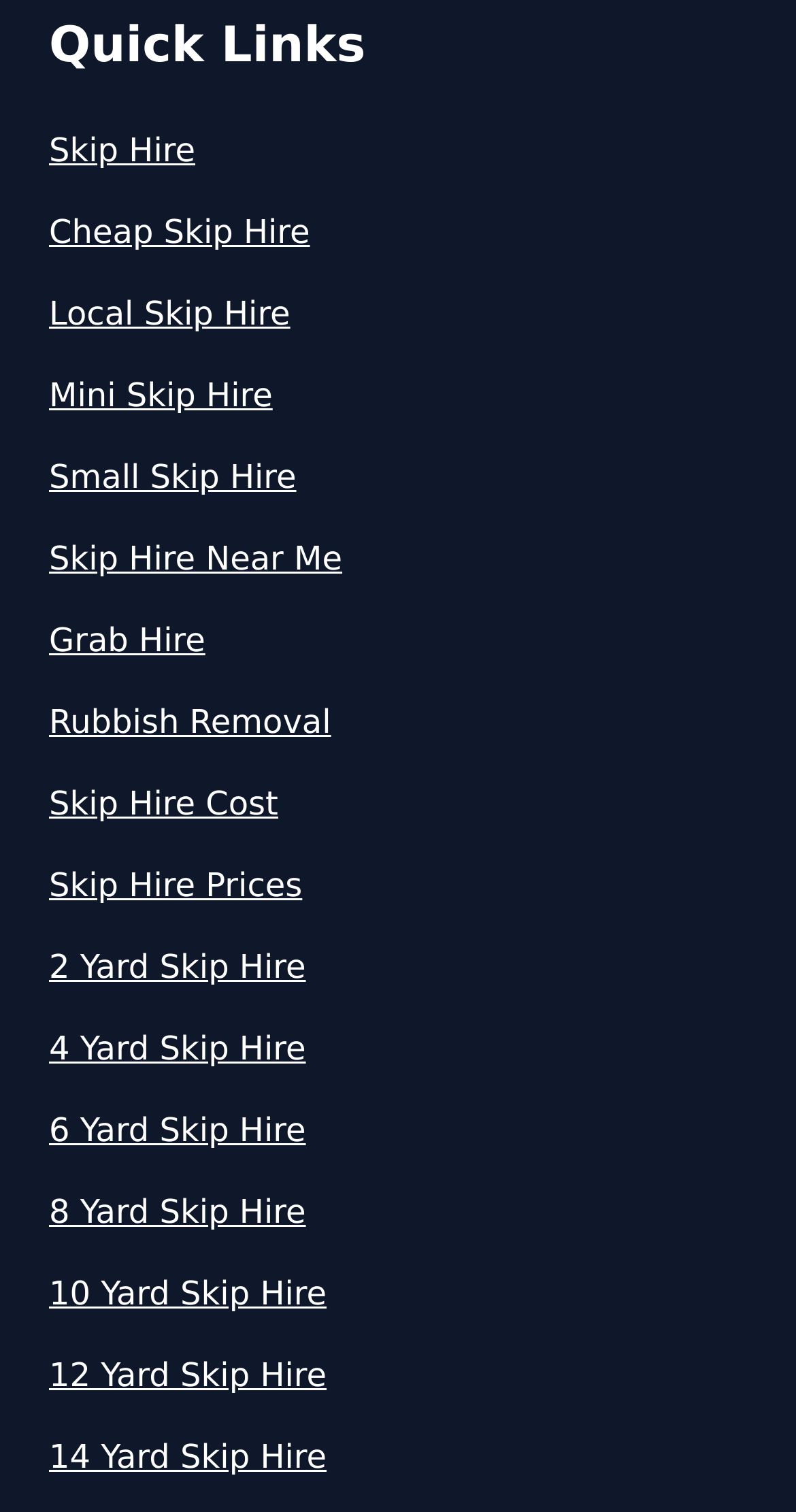Please answer the following question using a single word or phrase: 
What is the last link on the webpage?

14 Yard Skip Hire